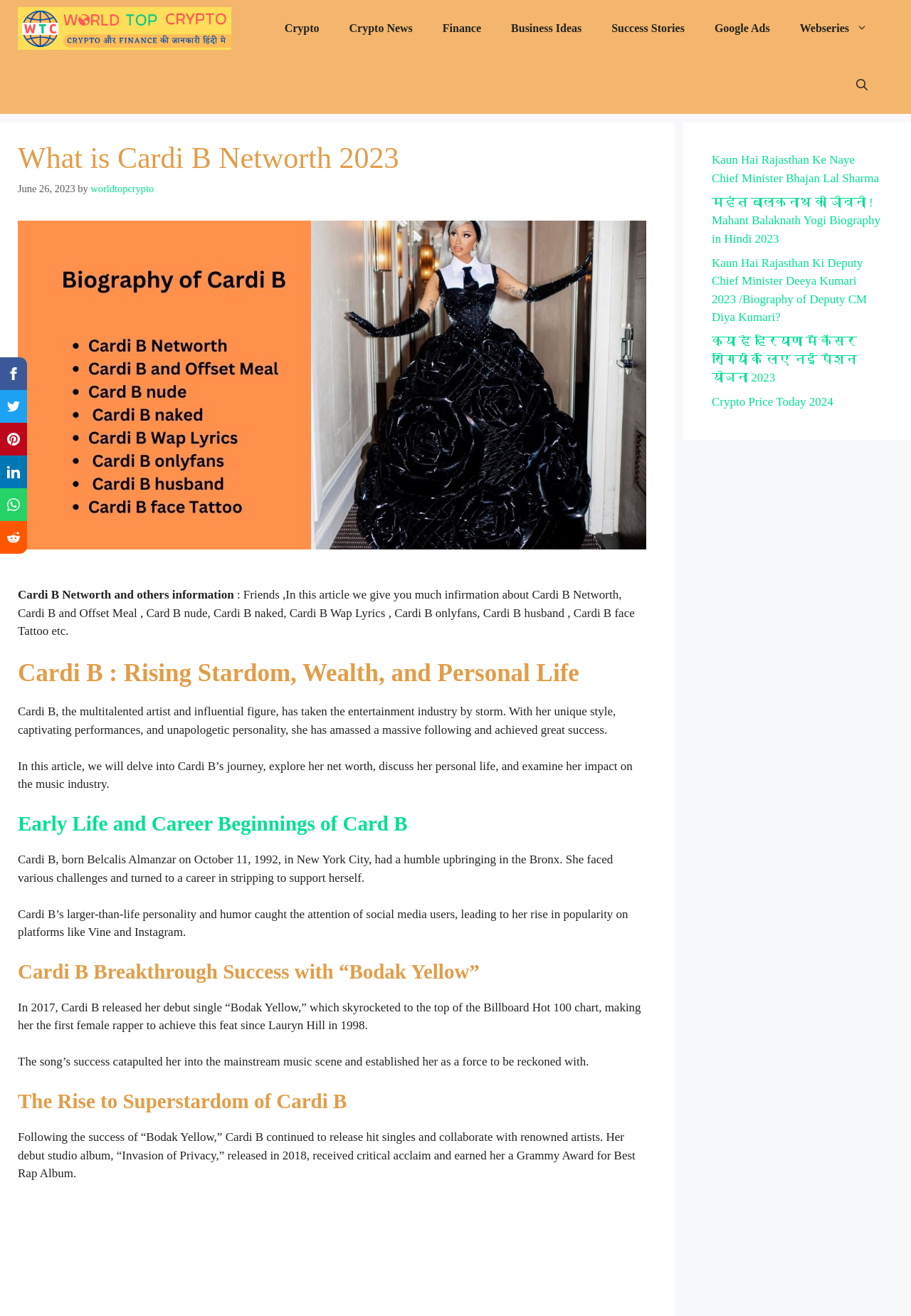What is the name of Cardi B's debut single that topped the Billboard Hot 100 chart?
Refer to the image and offer an in-depth and detailed answer to the question.

The article mentions that Cardi B's debut single 'Bodak Yellow' released in 2017, which skyrocketed to the top of the Billboard Hot 100 chart, making her the first female rapper to achieve this feat since Lauryn Hill in 1998.